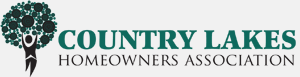What does the stylized graphic in the logo symbolize?
Please answer the question as detailed as possible based on the image.

The caption explains that the stylized graphic of a person joyfully reaching upwards towards a tree laden with circular shapes symbolizes community, growth, and engagement, which are the core values represented by the logo.